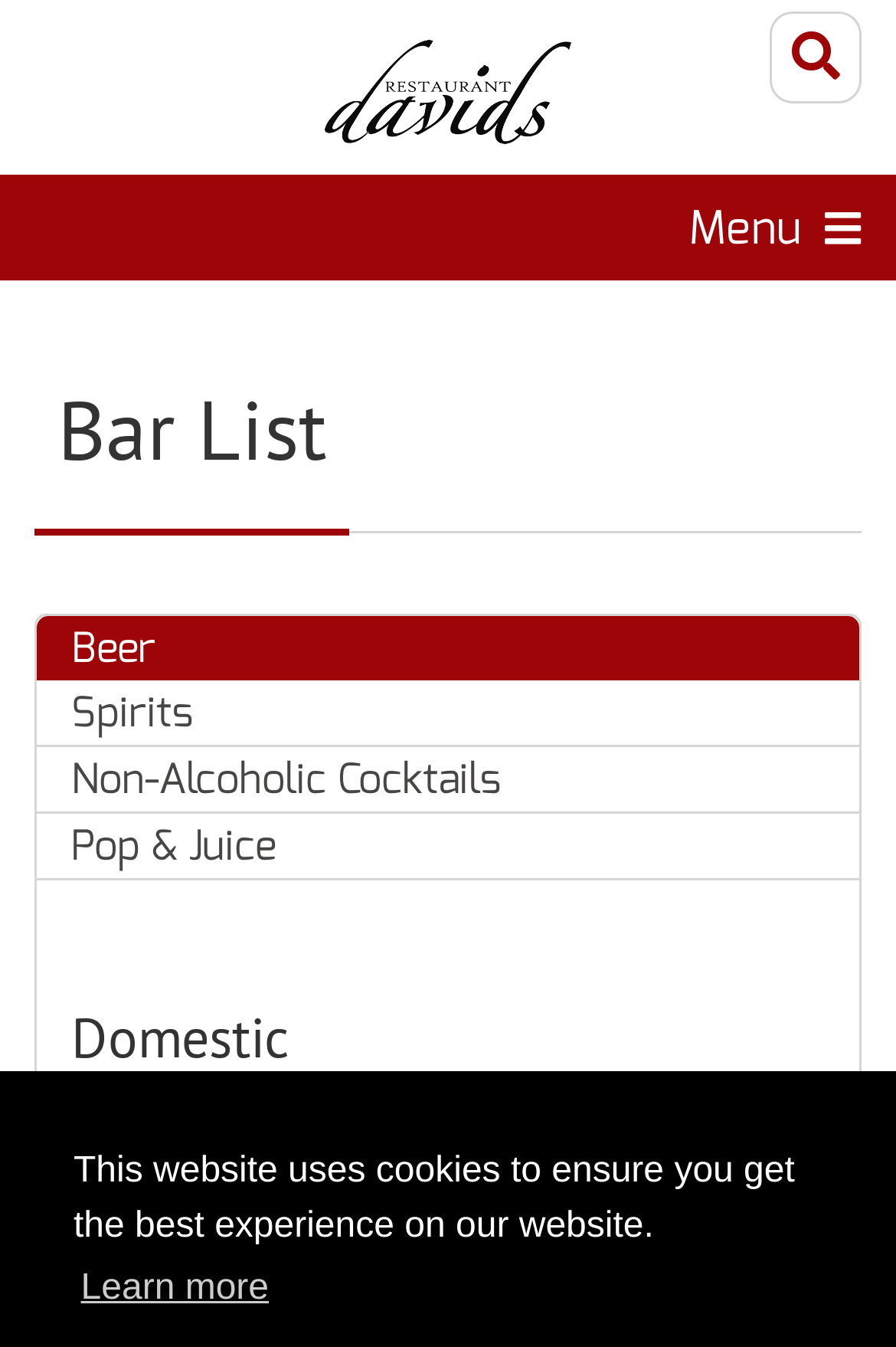What types of drinks are available?
Provide a short answer using one word or a brief phrase based on the image.

Beer, Spirits, Non-Alcoholic Cocktails, Pop & Juice